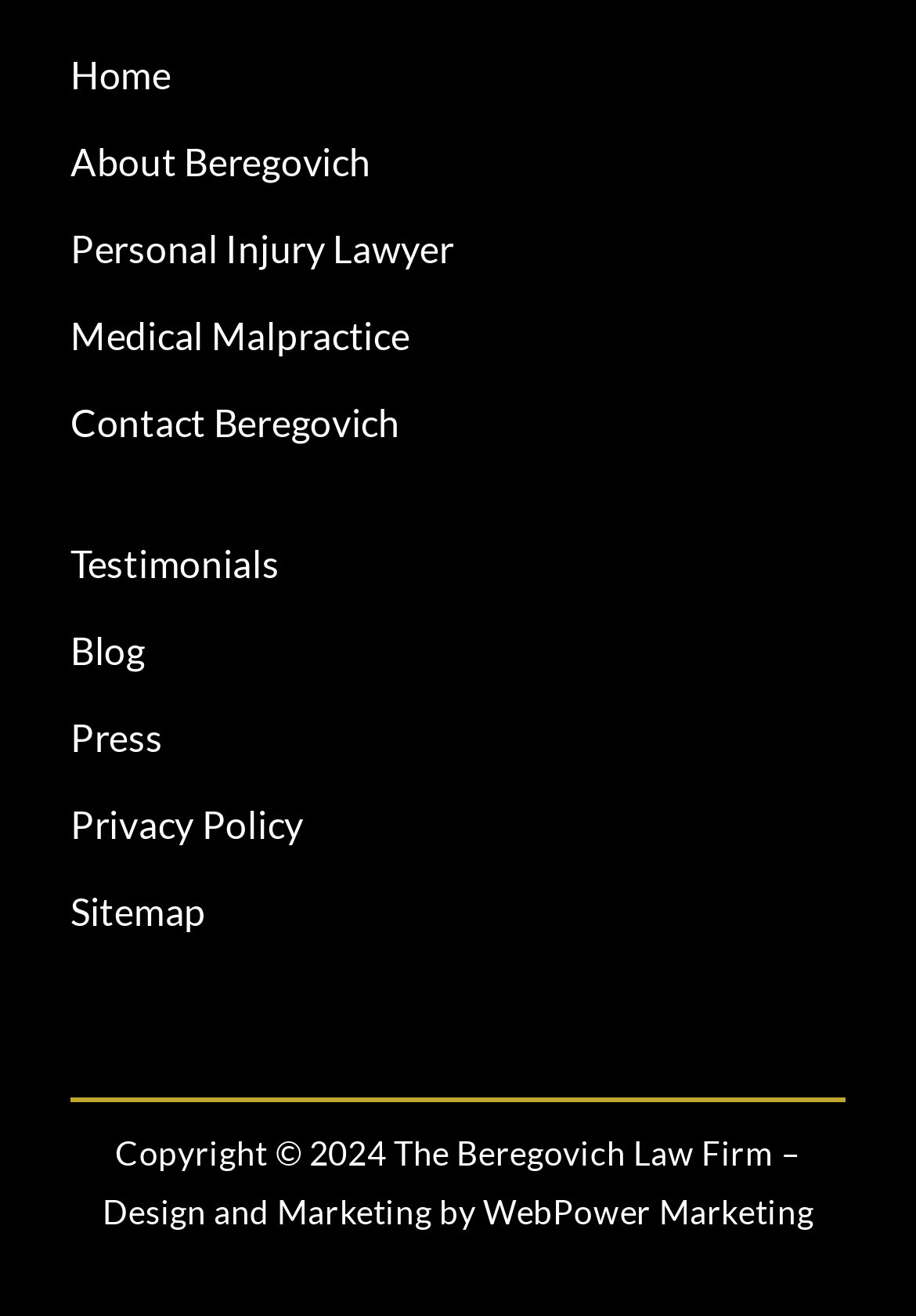Answer the following query concisely with a single word or phrase:
How many links are there in the second navigation menu?

5